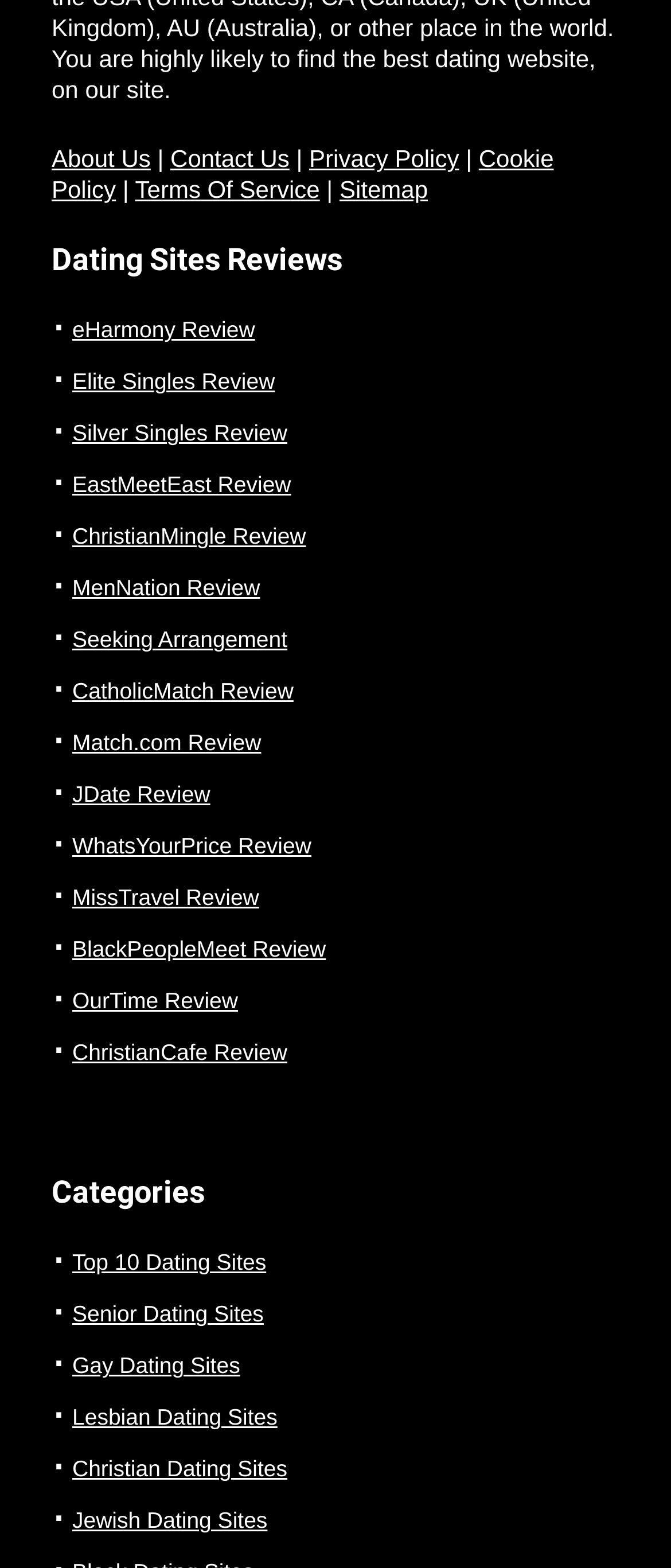Can you find the bounding box coordinates of the area I should click to execute the following instruction: "Click on About Us"?

[0.077, 0.093, 0.225, 0.11]